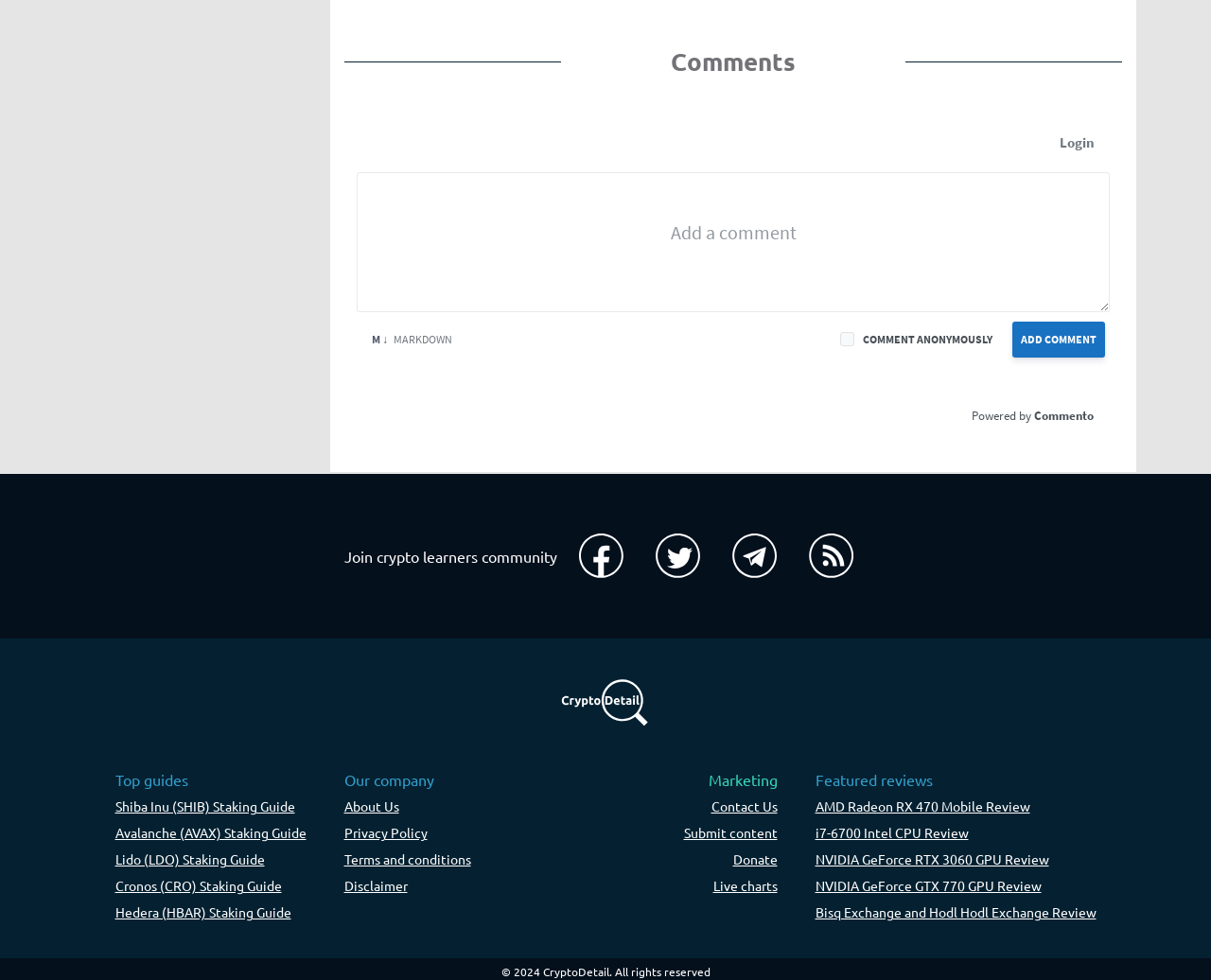Please locate the bounding box coordinates of the element that needs to be clicked to achieve the following instruction: "Contact Us". The coordinates should be four float numbers between 0 and 1, i.e., [left, top, right, bottom].

[0.479, 0.809, 0.642, 0.836]